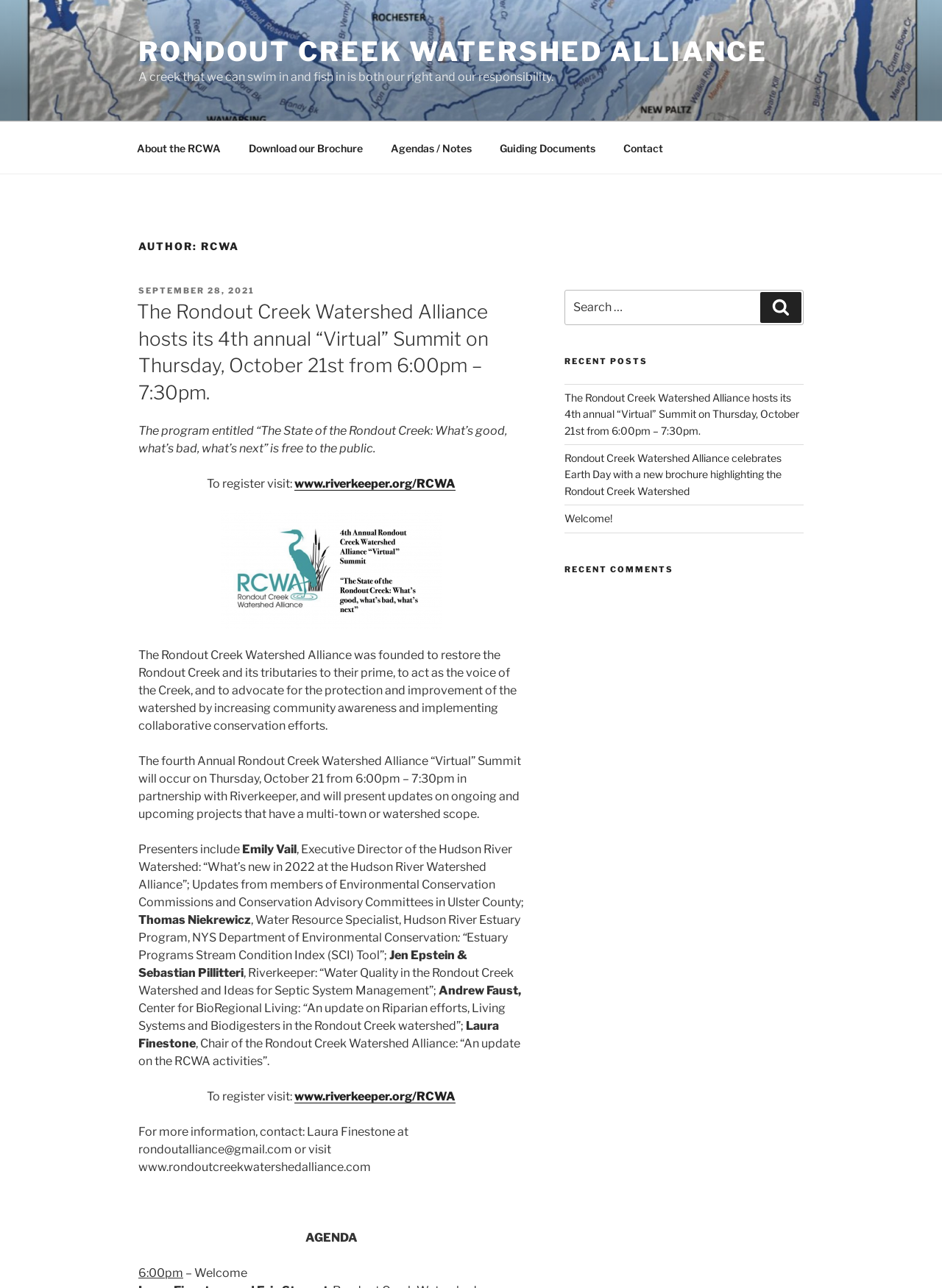Give a one-word or phrase response to the following question: What is the purpose of the Rondout Creek Watershed Alliance?

To restore and protect the creek